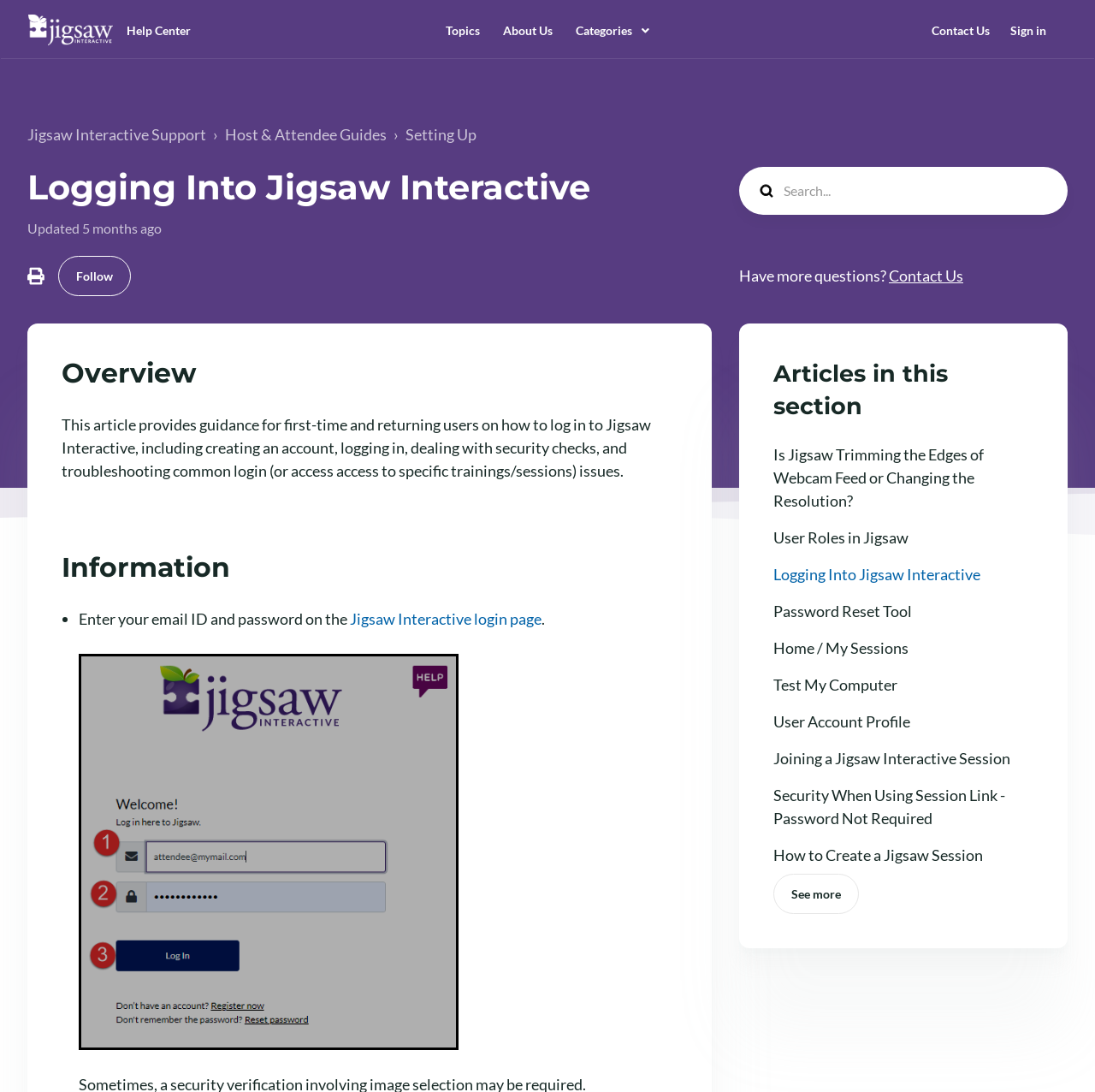Can you determine the bounding box coordinates of the area that needs to be clicked to fulfill the following instruction: "See more articles"?

[0.706, 0.8, 0.784, 0.837]